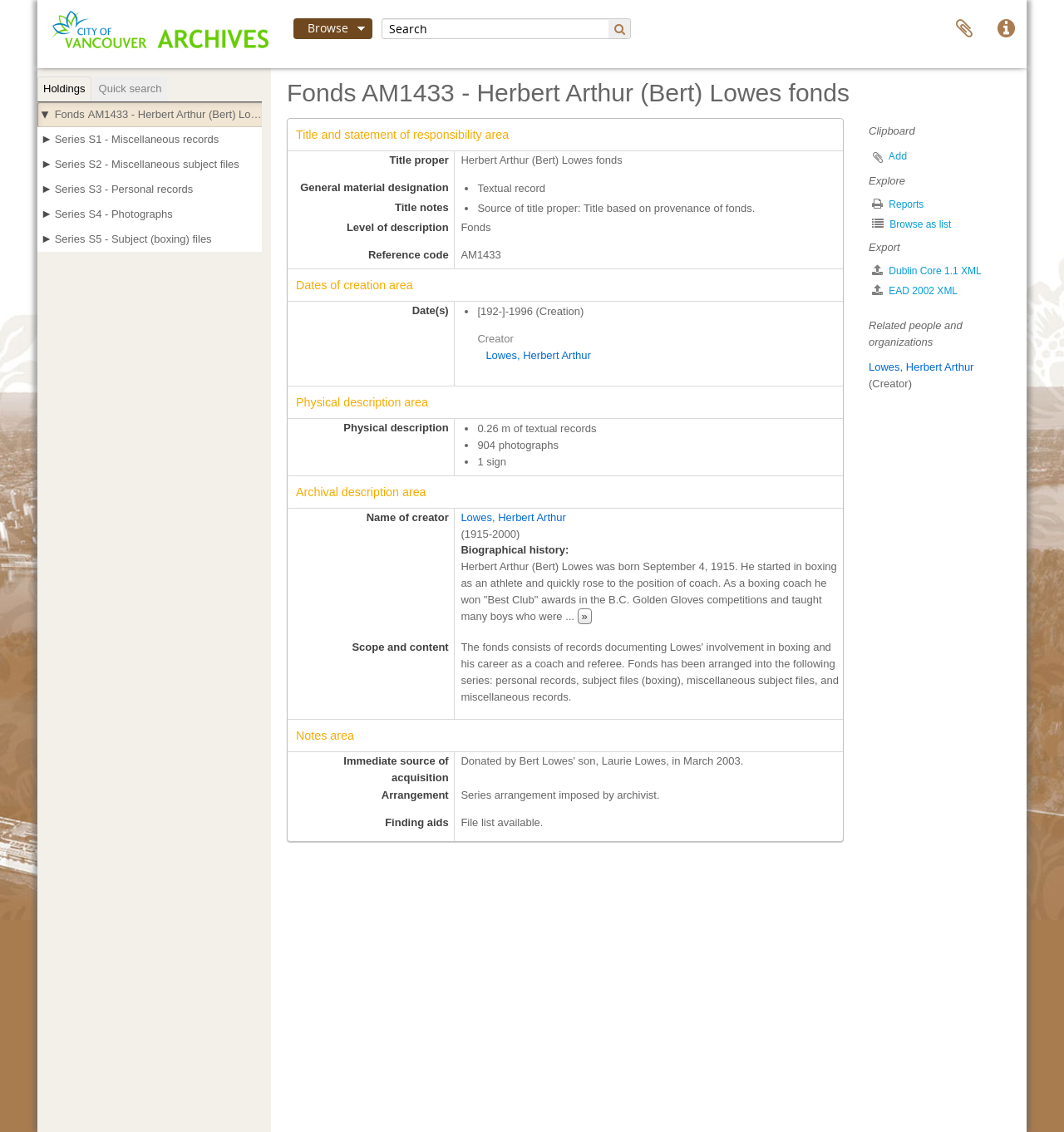What is the name of the fonds?
Please provide a comprehensive answer based on the information in the image.

I found the answer by looking at the main heading of the webpage, which is 'Fonds AM1433 - Herbert Arthur (Bert) Lowes fonds'. This heading is located at the top of the webpage and is the most prominent text on the page.